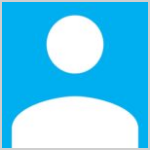What does the image often symbolize?
Please use the image to provide an in-depth answer to the question.

According to the caption, the visual representation of the generic person outline often symbolizes user profiles or accounts, implying that it is used to represent an individual presence in digital contexts.